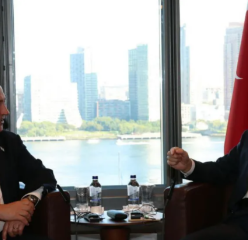What is on the table in front of each speaker?
Refer to the screenshot and deliver a thorough answer to the question presented.

Each speaker has a bottle of water in front of them, suggesting an atmosphere of formal dialogue and indicating that the meeting is a formal and professional discussion.